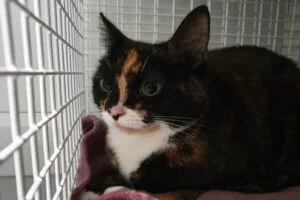Outline with detail what the image portrays.

The image features a calico cat lounging inside a cozy enclosure. This serene cat, presenting a blend of black, orange, and white fur, has an expressive face that conveys both curiosity and a hint of shyness. The backdrop consists of a wire mesh, emphasizing a sense of safety and shelter, while the soft pink blanket underneath provides comfort. This particular cat appears to be part of a heartwarming story, aligning with themes of rescue and adoption, as indicated by the content surrounding this image. The caption hints at the emotional and transformative journeys of cats in shelters, inviting viewers to connect with the plight and personalities of these lovable animals.